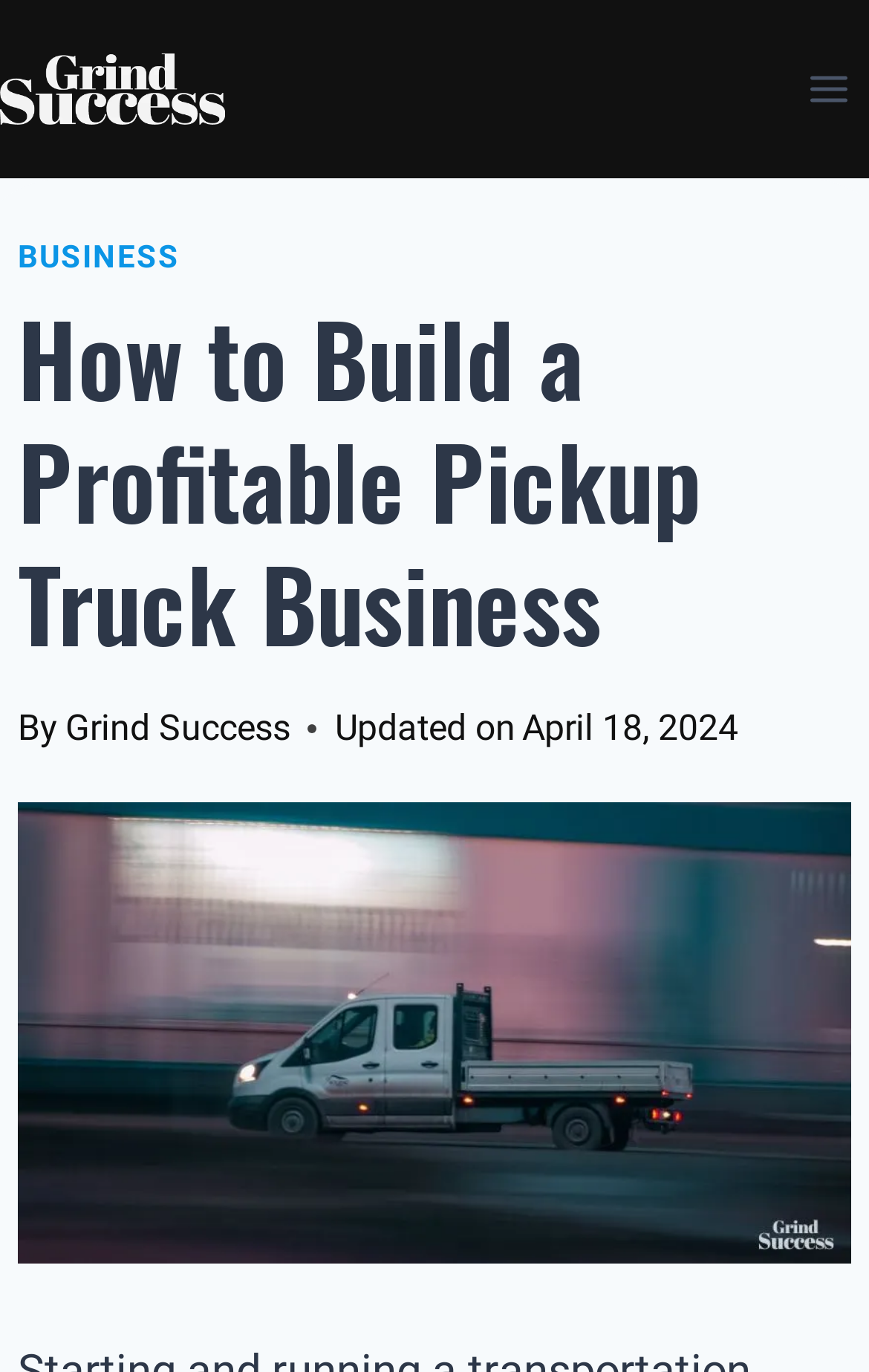Based on the description "alt="Blog"", find the bounding box of the specified UI element.

[0.0, 0.04, 0.259, 0.09]